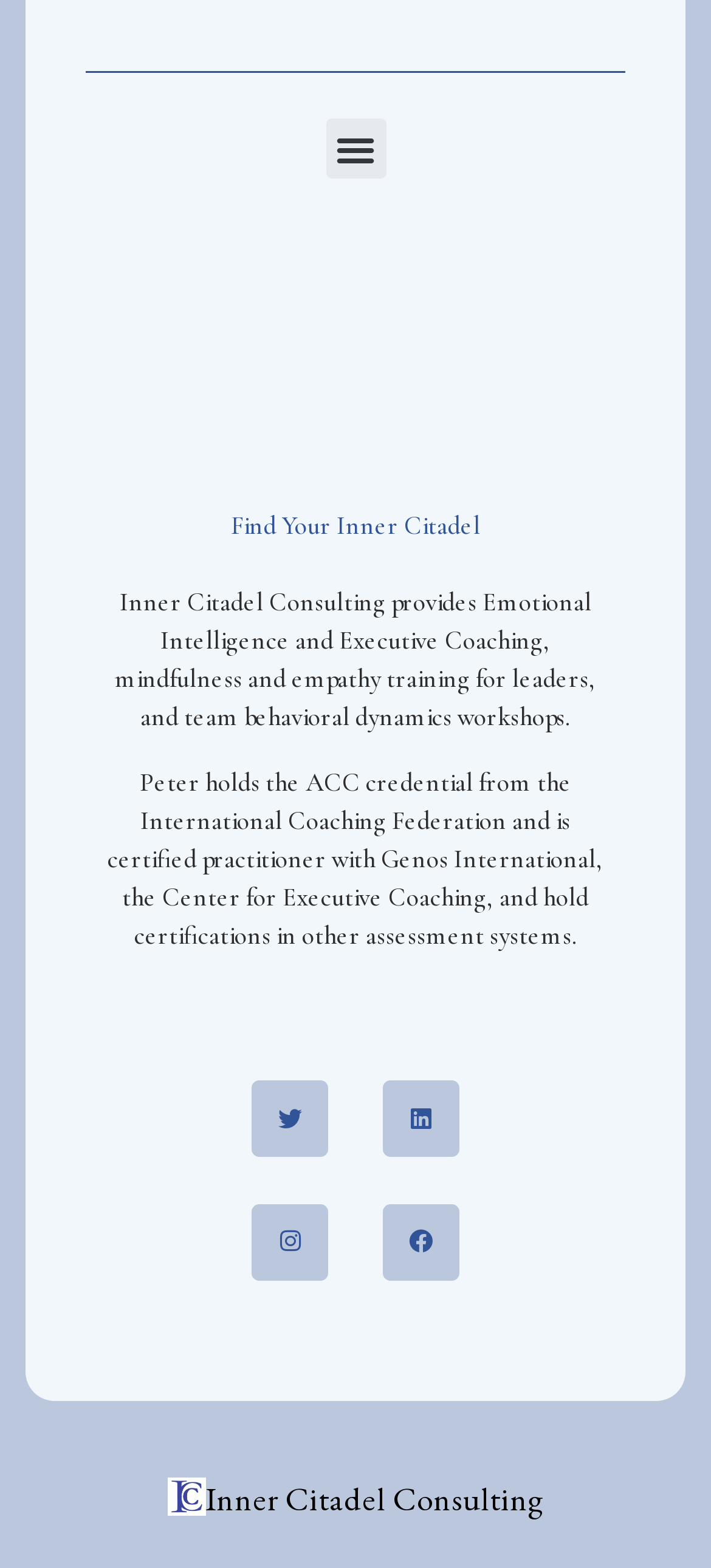What is the name of the consulting company?
Please use the image to provide a one-word or short phrase answer.

Inner Citadel Consulting